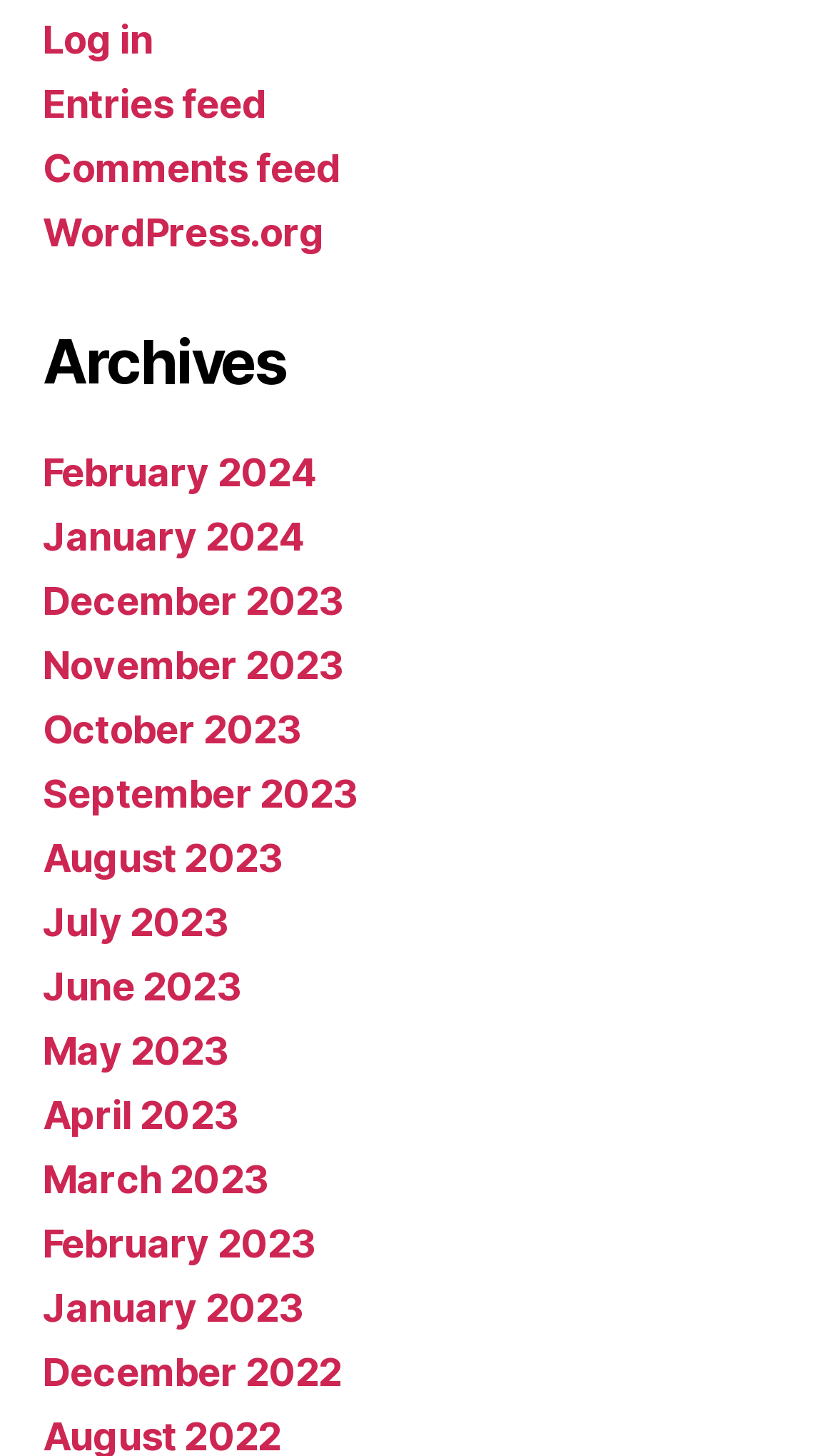Highlight the bounding box of the UI element that corresponds to this description: "WordPress.org".

[0.051, 0.144, 0.388, 0.175]